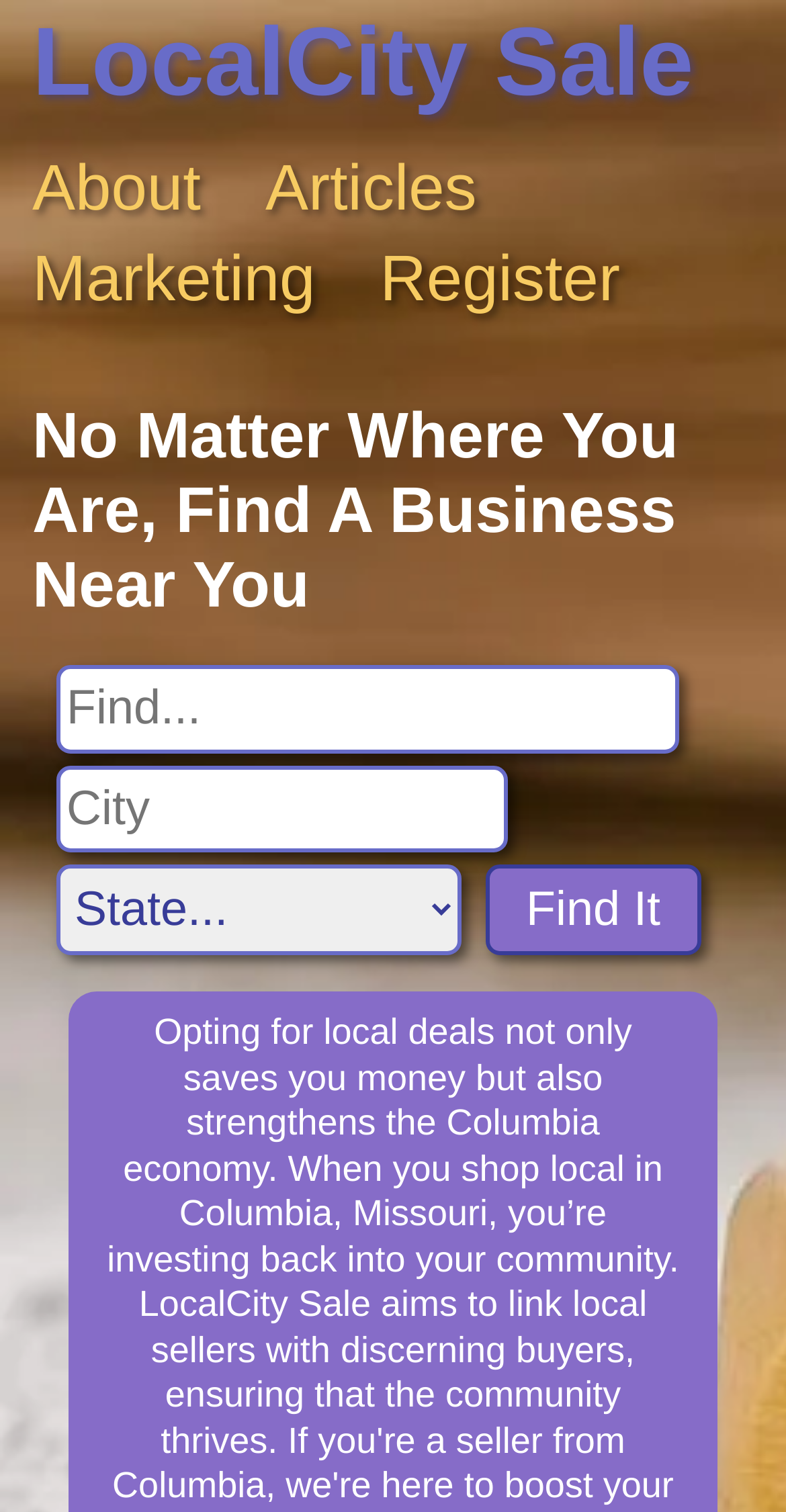Please find the main title text of this webpage.

No Matter Where You Are, Find A Business Near You